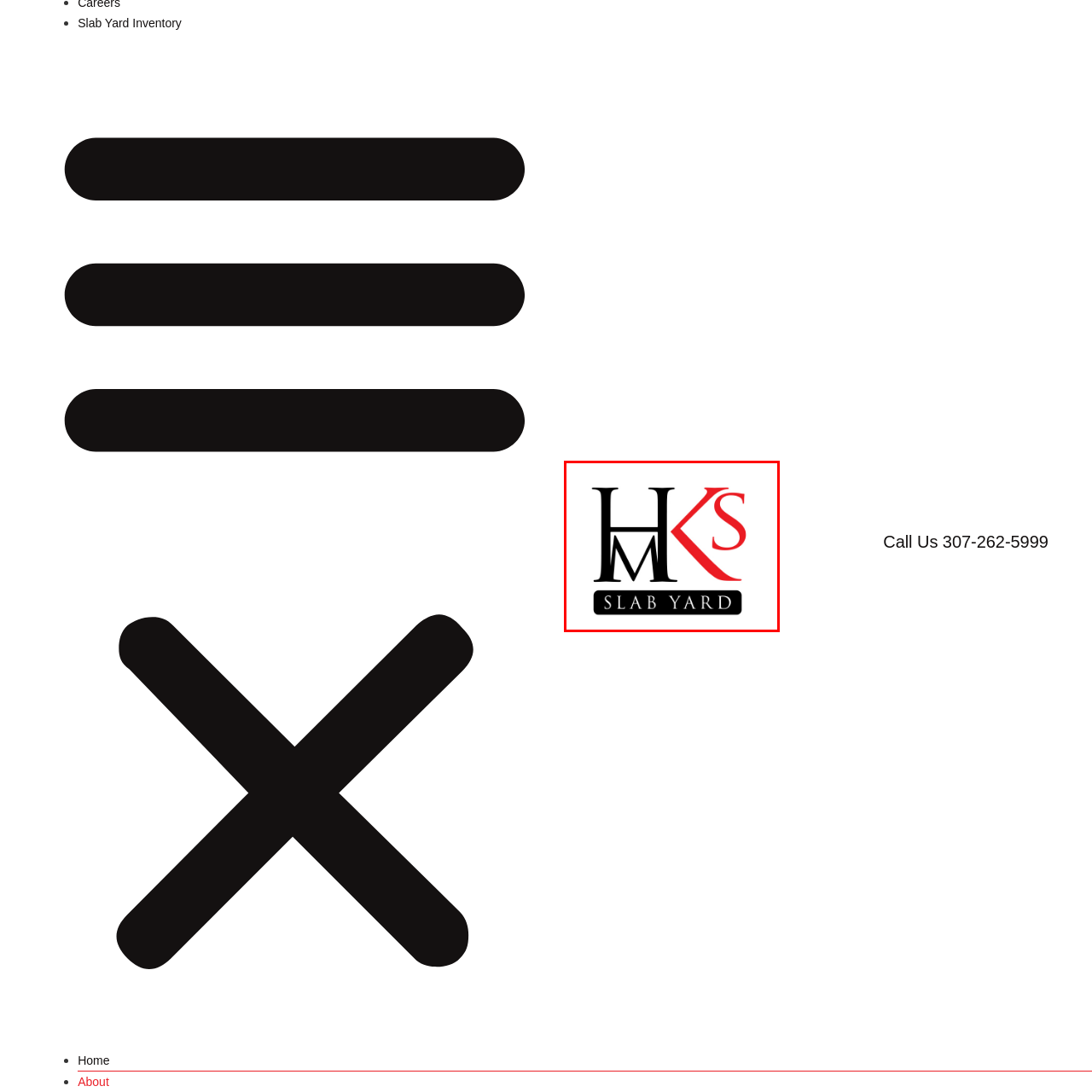Focus on the area highlighted by the red bounding box and give a thorough response to the following question, drawing from the image: Where is HMKS Slab Yard located?

The logo represents HMKS Slab Yard, which is located in Casper, Wyoming, and signifies a commitment to quality and professionalism in their services.